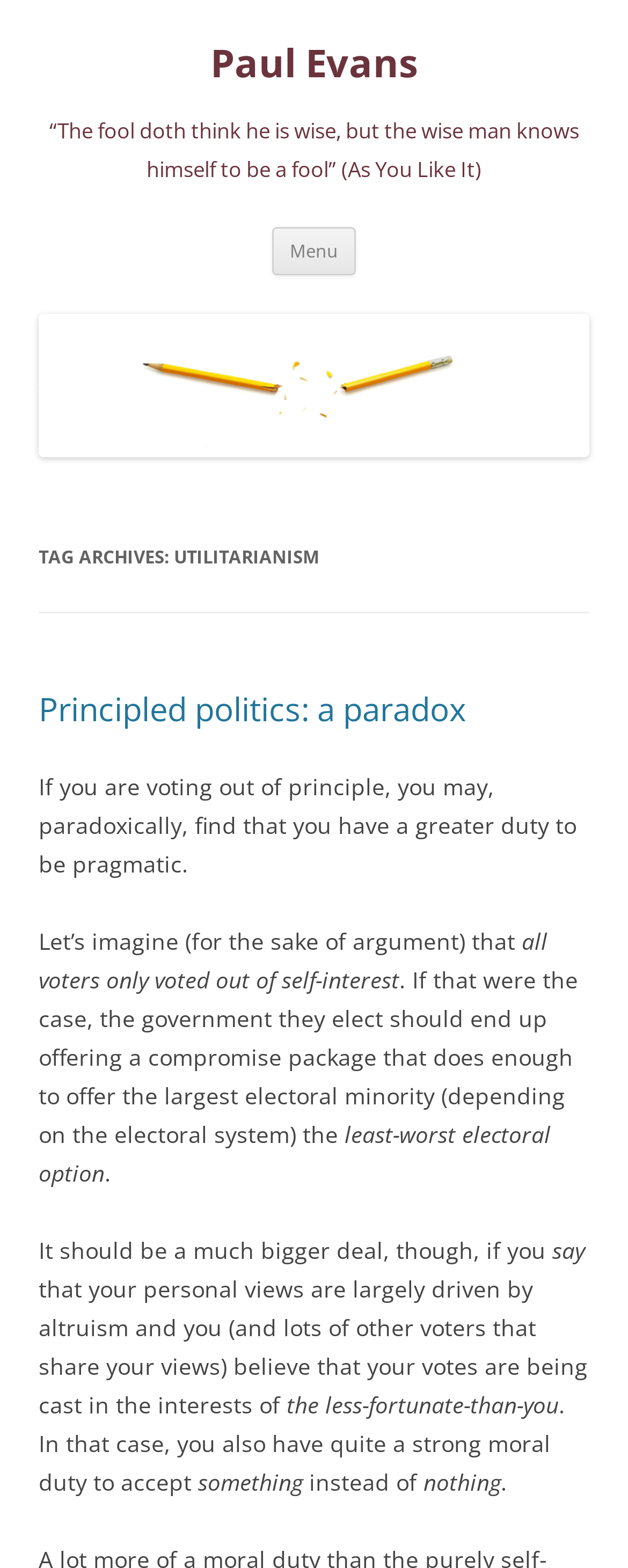Explain the webpage in detail.

The webpage is about Utilitarianism, with a focus on the author Paul Evans. At the top, there is a heading with the author's name, accompanied by a link to his profile. Below this, there is a quote from As You Like It, which serves as a philosophical introduction to the topic.

To the right of the quote, there is a menu button, followed by a "Skip to content" link. Below these elements, there is another link to Paul Evans' profile, accompanied by an image of the author.

The main content of the webpage is divided into sections, with headings and paragraphs of text. The first section is titled "TAG ARCHIVES: UTILITARIANISM", and it contains a heading "Principled politics: a paradox" with a link to a related article. Below this, there are several paragraphs of text that discuss the concept of principled politics and its potential paradoxes.

The text is divided into smaller sections, with each section exploring a different aspect of the topic. The language is formal and academic, suggesting that the webpage is intended for an audience interested in philosophical discussions. Throughout the text, there are no images or other multimedia elements, aside from the author's profile image at the top.